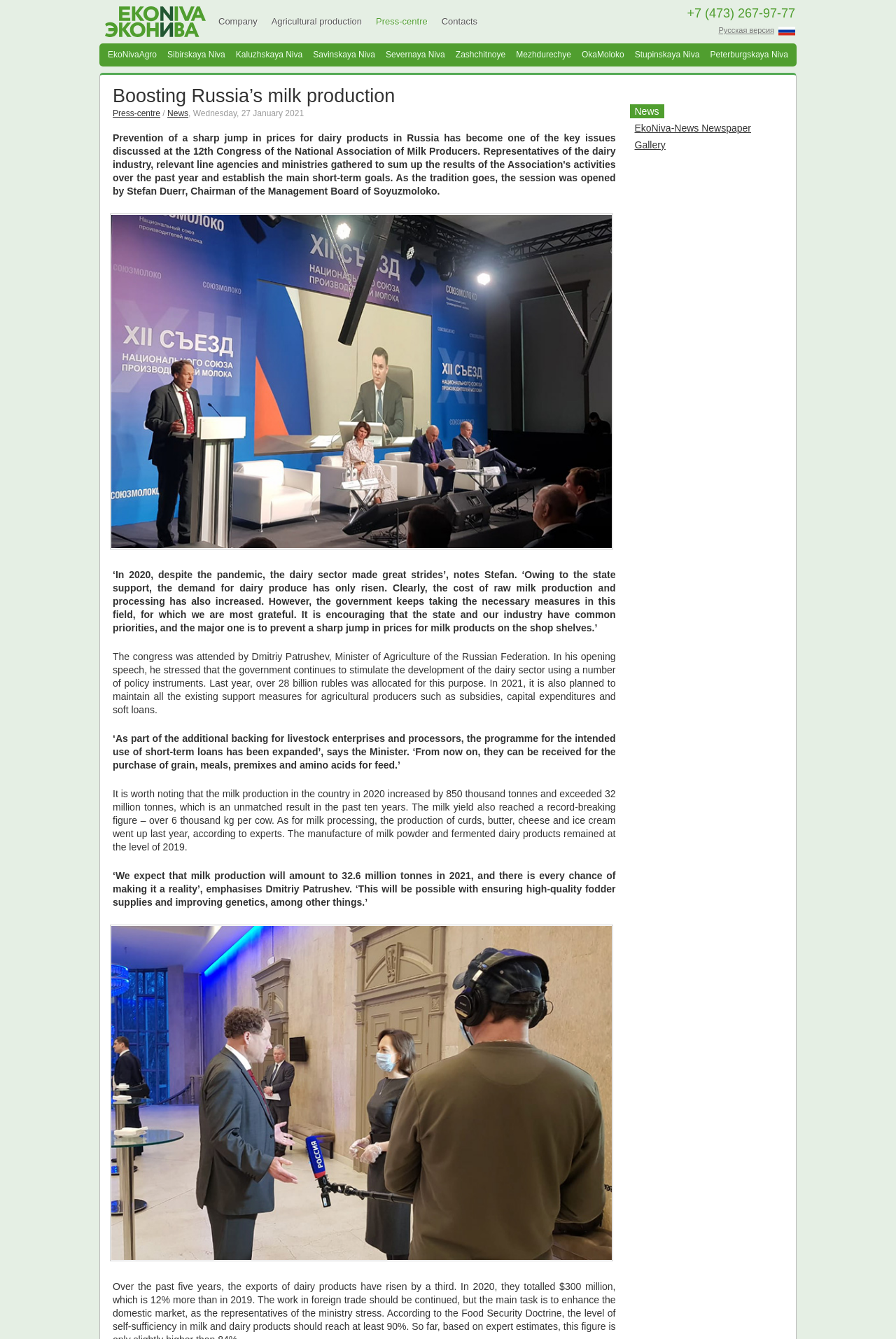Based on the element description +7 (473) 267-97-77, identify the bounding box of the UI element in the given webpage screenshot. The coordinates should be in the format (top-left x, top-left y, bottom-right x, bottom-right y) and must be between 0 and 1.

[0.767, 0.005, 0.888, 0.016]